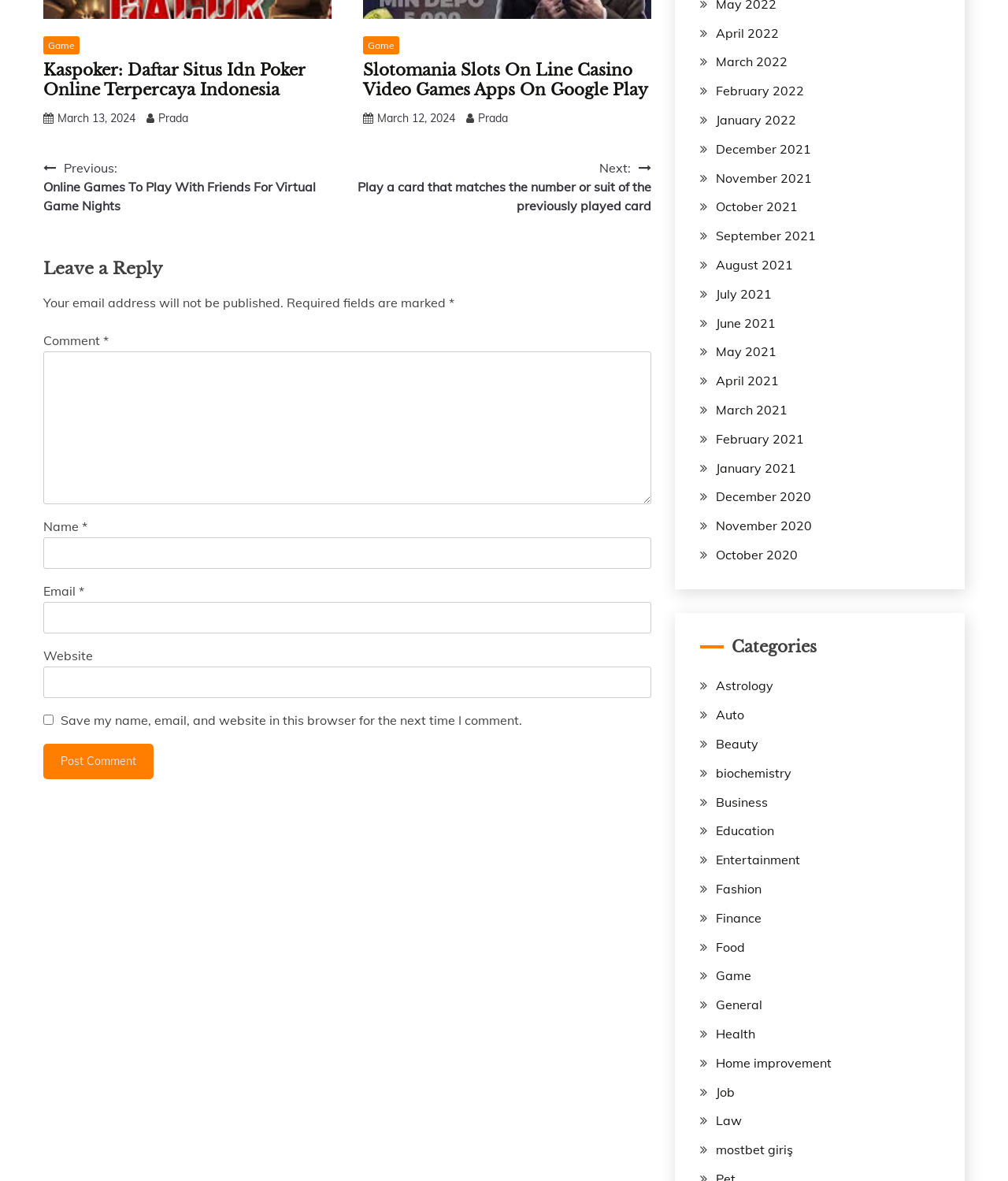Please find the bounding box for the UI element described by: "parent_node: Name * name="author"".

[0.043, 0.455, 0.646, 0.482]